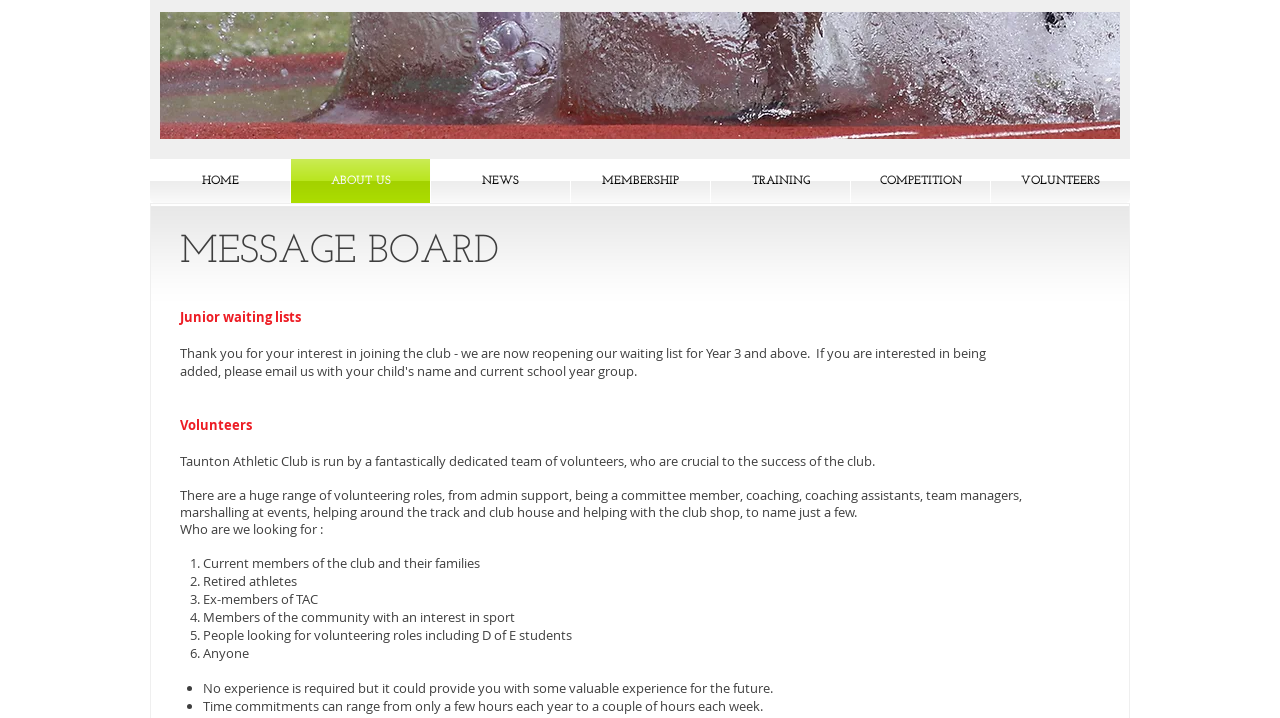Please provide a comprehensive answer to the question based on the screenshot: What is the benefit of volunteering?

The benefit of volunteering is gaining 'valuable experience' because the static text 'No experience is required but it could provide you with some valuable experience for the future' is located in the message board section, and it suggests that volunteering can provide valuable experience for the future.